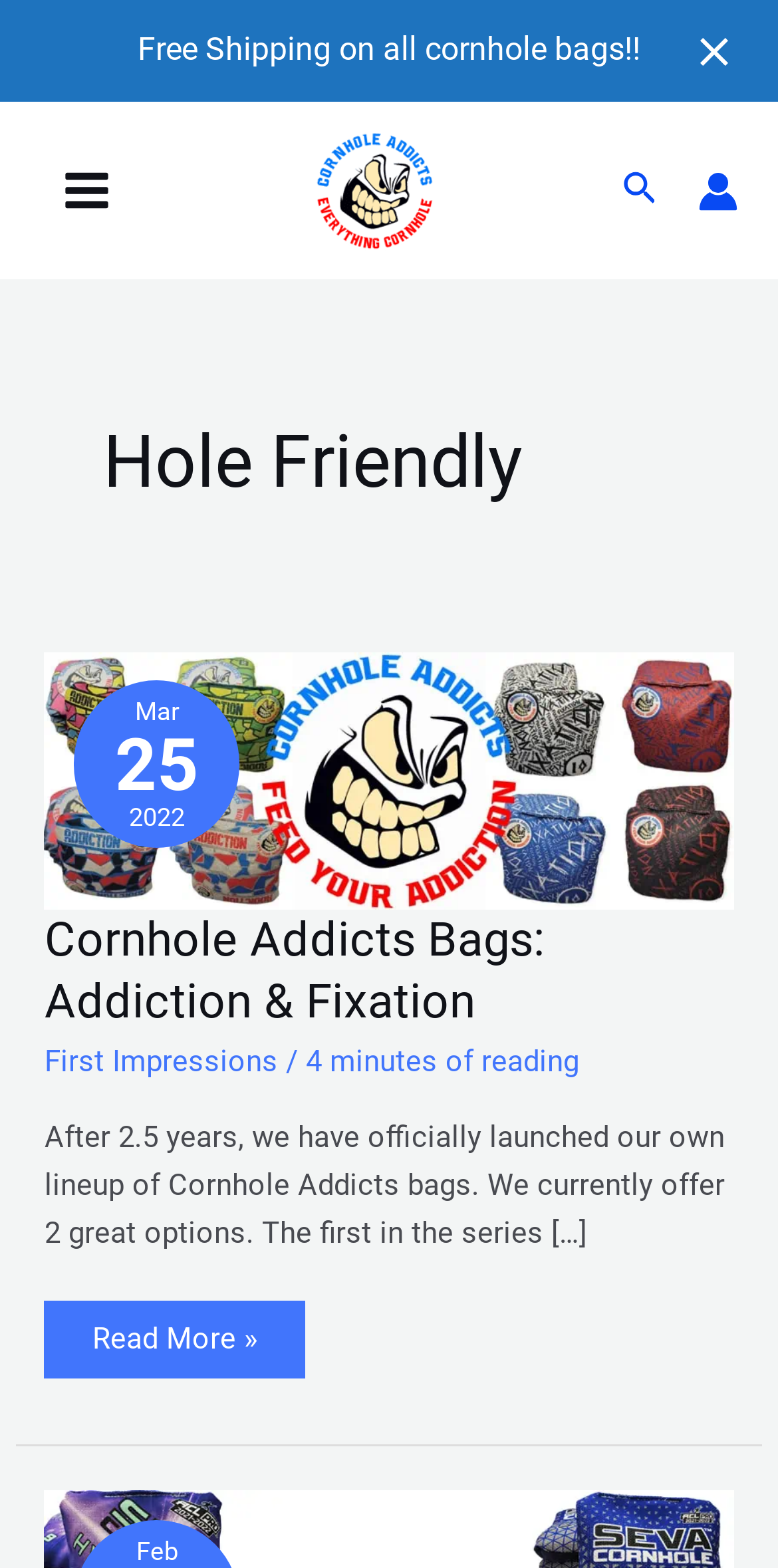Pinpoint the bounding box coordinates of the element you need to click to execute the following instruction: "Open the main menu". The bounding box should be represented by four float numbers between 0 and 1, in the format [left, top, right, bottom].

[0.051, 0.092, 0.171, 0.152]